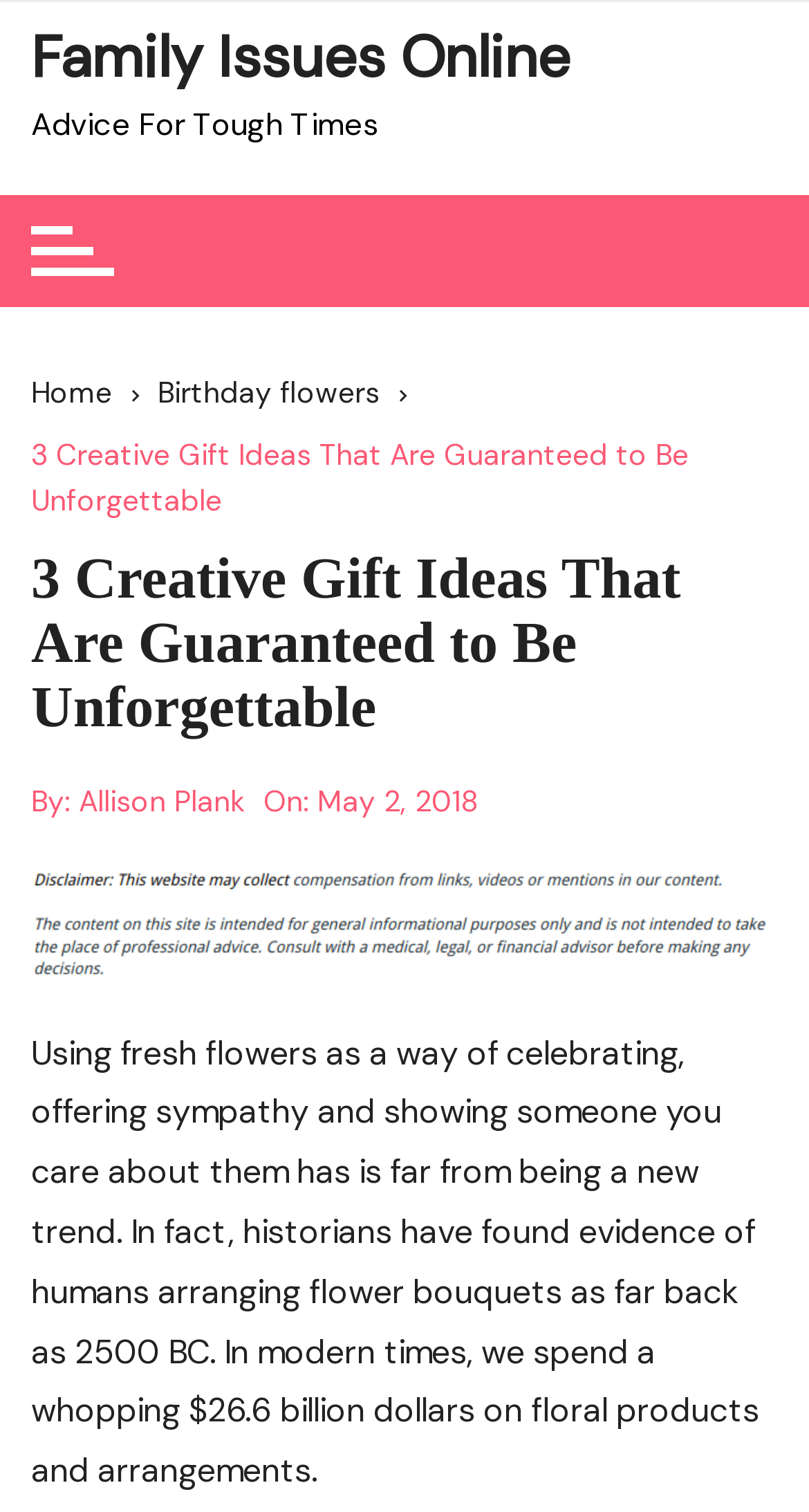Respond to the question below with a concise word or phrase:
What is the estimated amount spent on floral products?

$26.6 billion